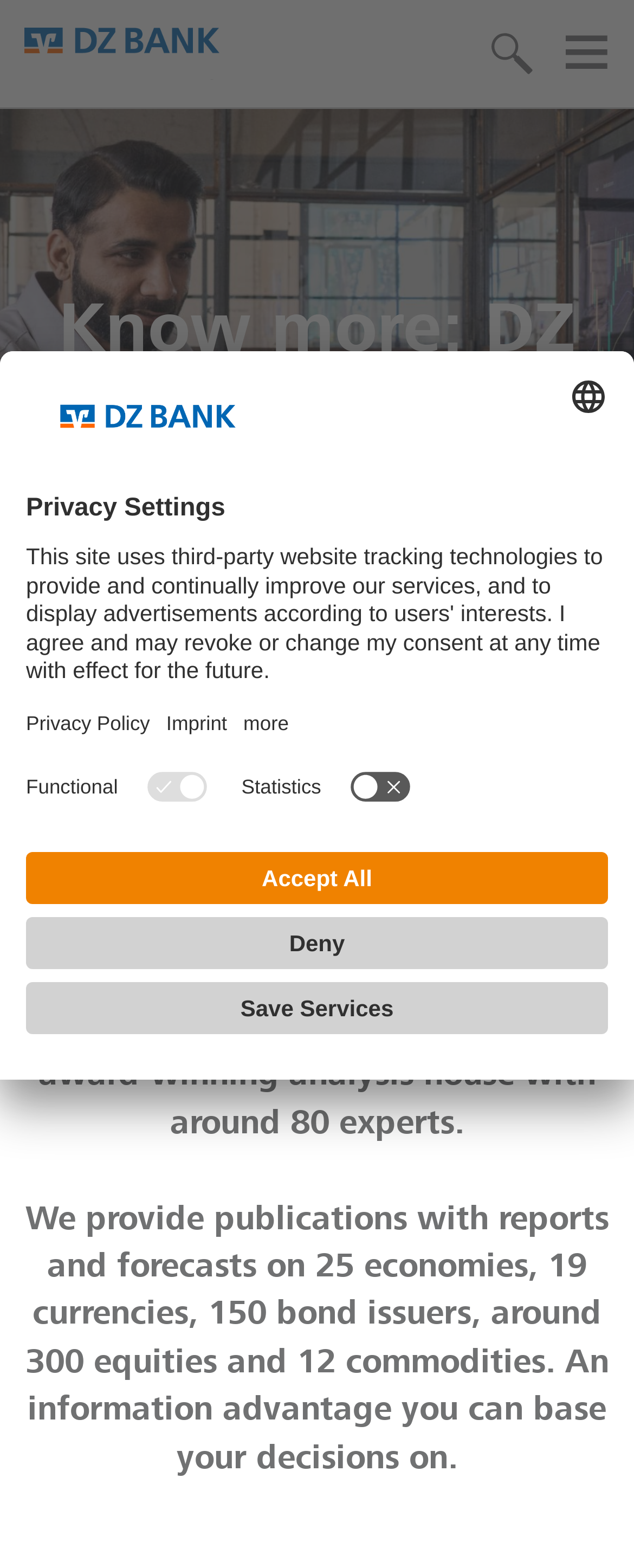What is the purpose of DZ BANK Research?
Use the information from the screenshot to give a comprehensive response to the question.

The purpose of DZ BANK Research can be inferred from the text 'Every good business decision is not only based on years of experience and expertise, but also on a sound knowledge of market situations and outlooks. DZ BANK Research is an award-winning analysis house...' and 'We provide publications with reports and forecasts on 25 economies, 19 currencies, 150 bond issuers, around 300 equities and 12 commodities.'